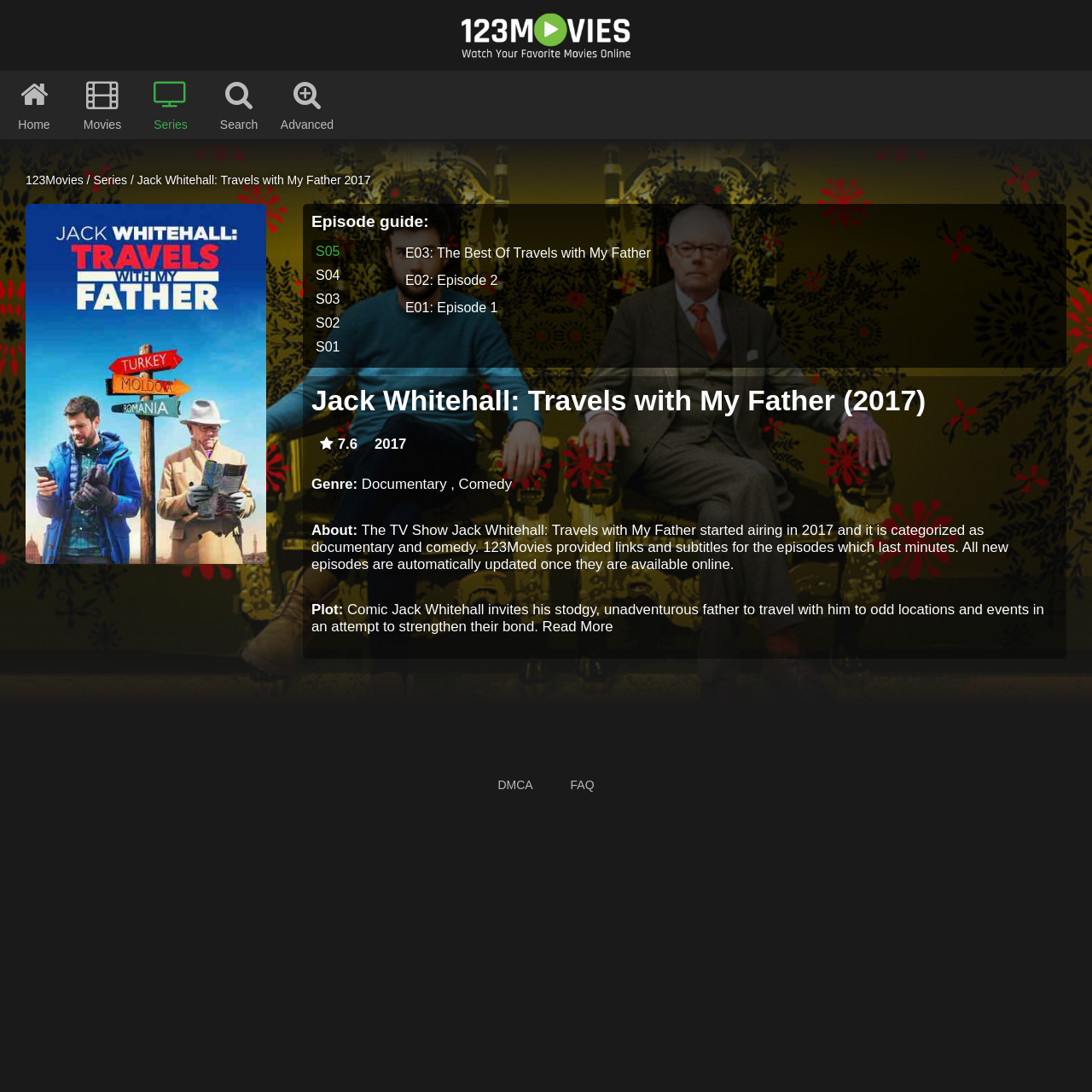Determine the bounding box for the UI element that matches this description: "E02: Episode 2".

[0.354, 0.244, 0.969, 0.269]